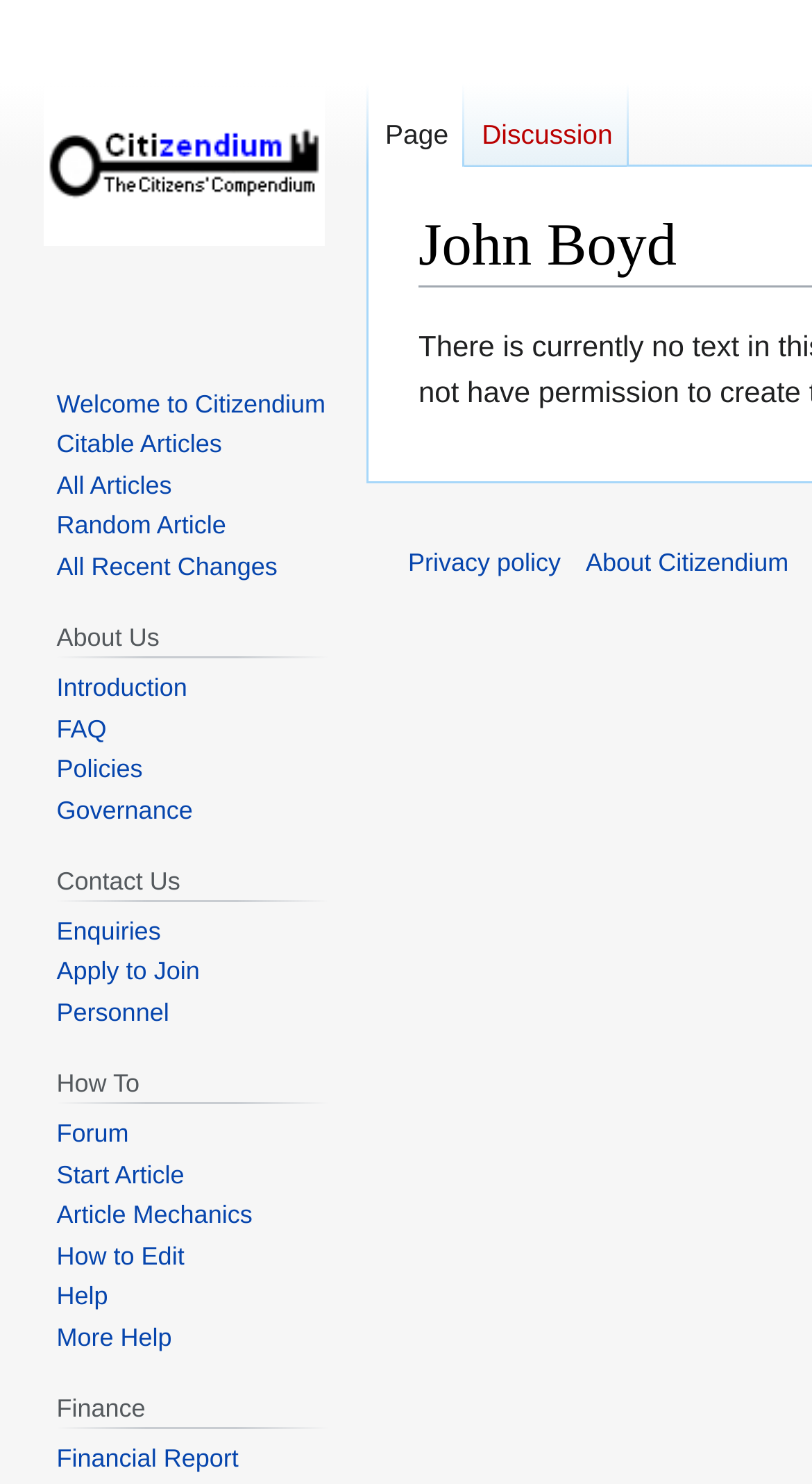Specify the bounding box coordinates of the element's area that should be clicked to execute the given instruction: "View Financial Report". The coordinates should be four float numbers between 0 and 1, i.e., [left, top, right, bottom].

[0.07, 0.973, 0.294, 0.992]